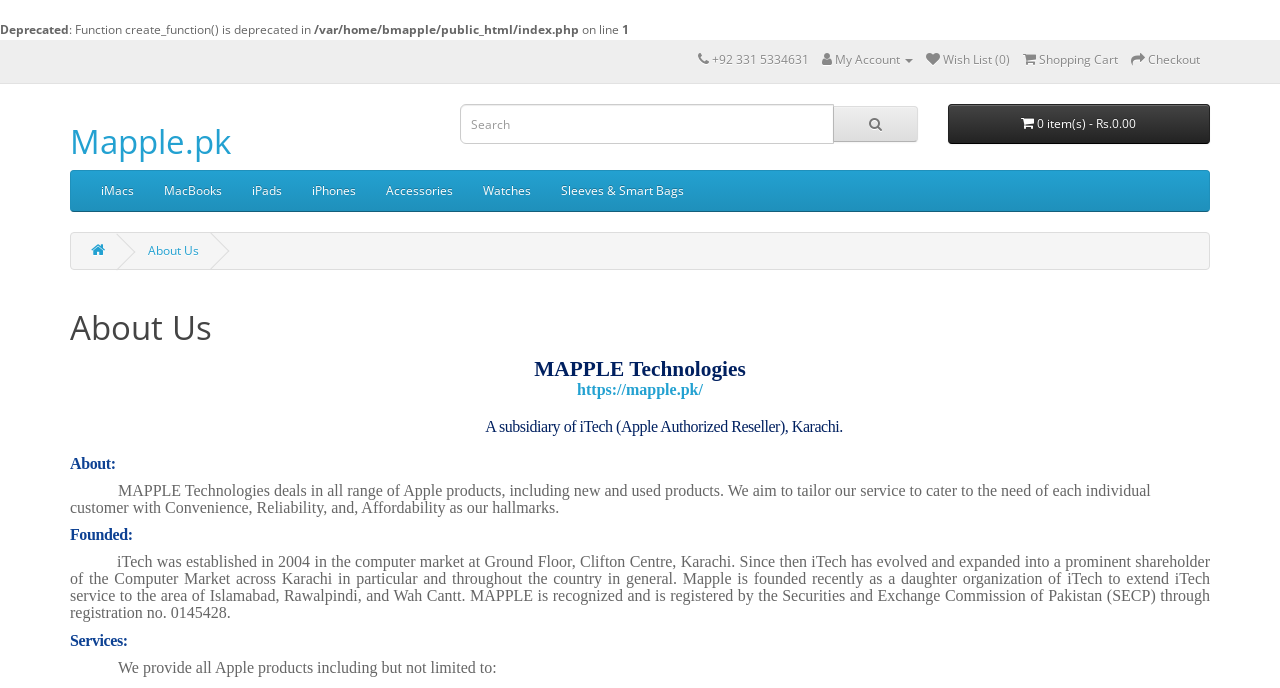Given the description of a UI element: "Sleeves & Smart Bags", identify the bounding box coordinates of the matching element in the webpage screenshot.

[0.427, 0.249, 0.546, 0.307]